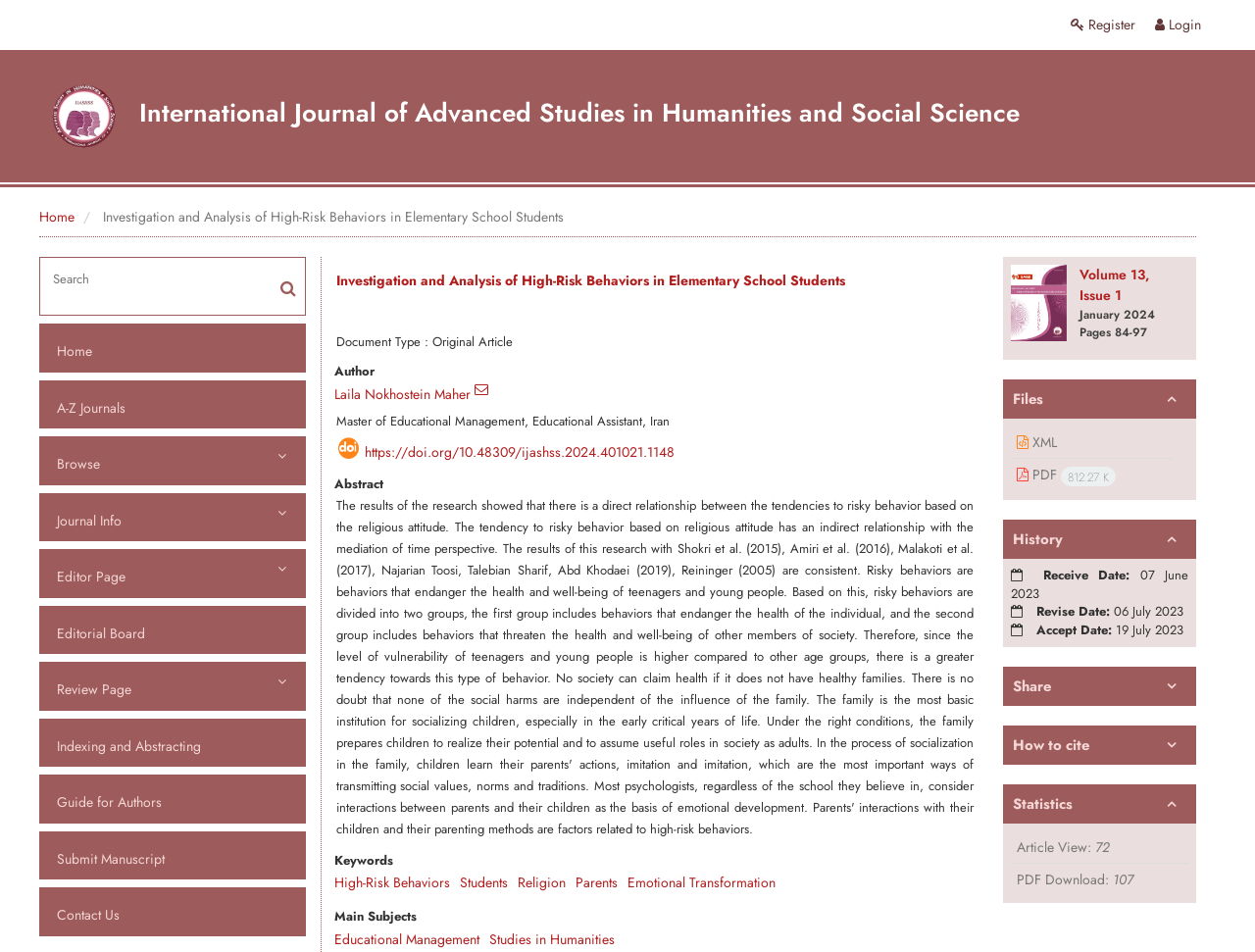Answer with a single word or phrase: 
What is the name of the journal?

International Journal of Advanced Studies in Humanities and Social Science